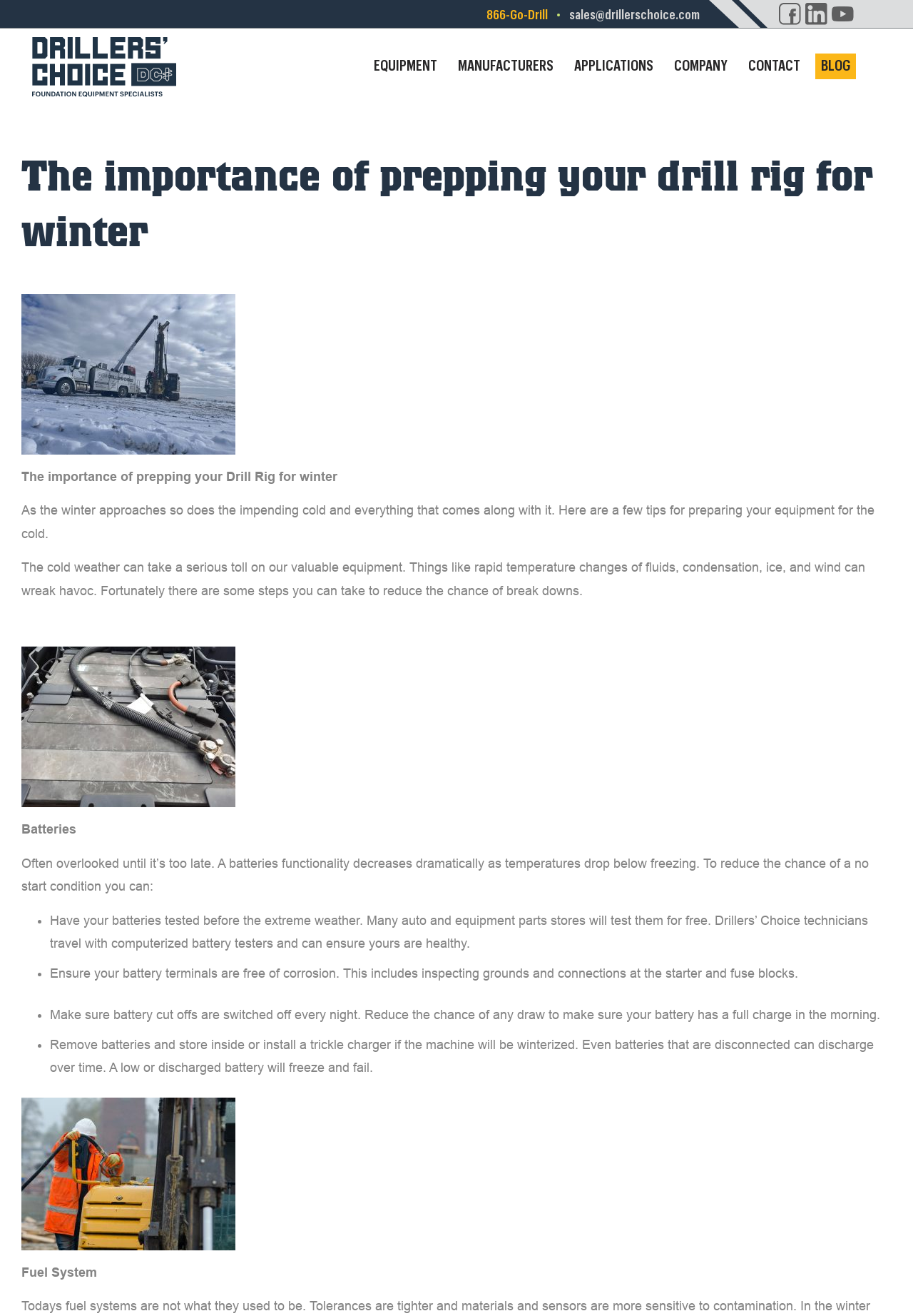Respond to the question below with a single word or phrase:
What is the phone number on the webpage?

866-Go-Drill